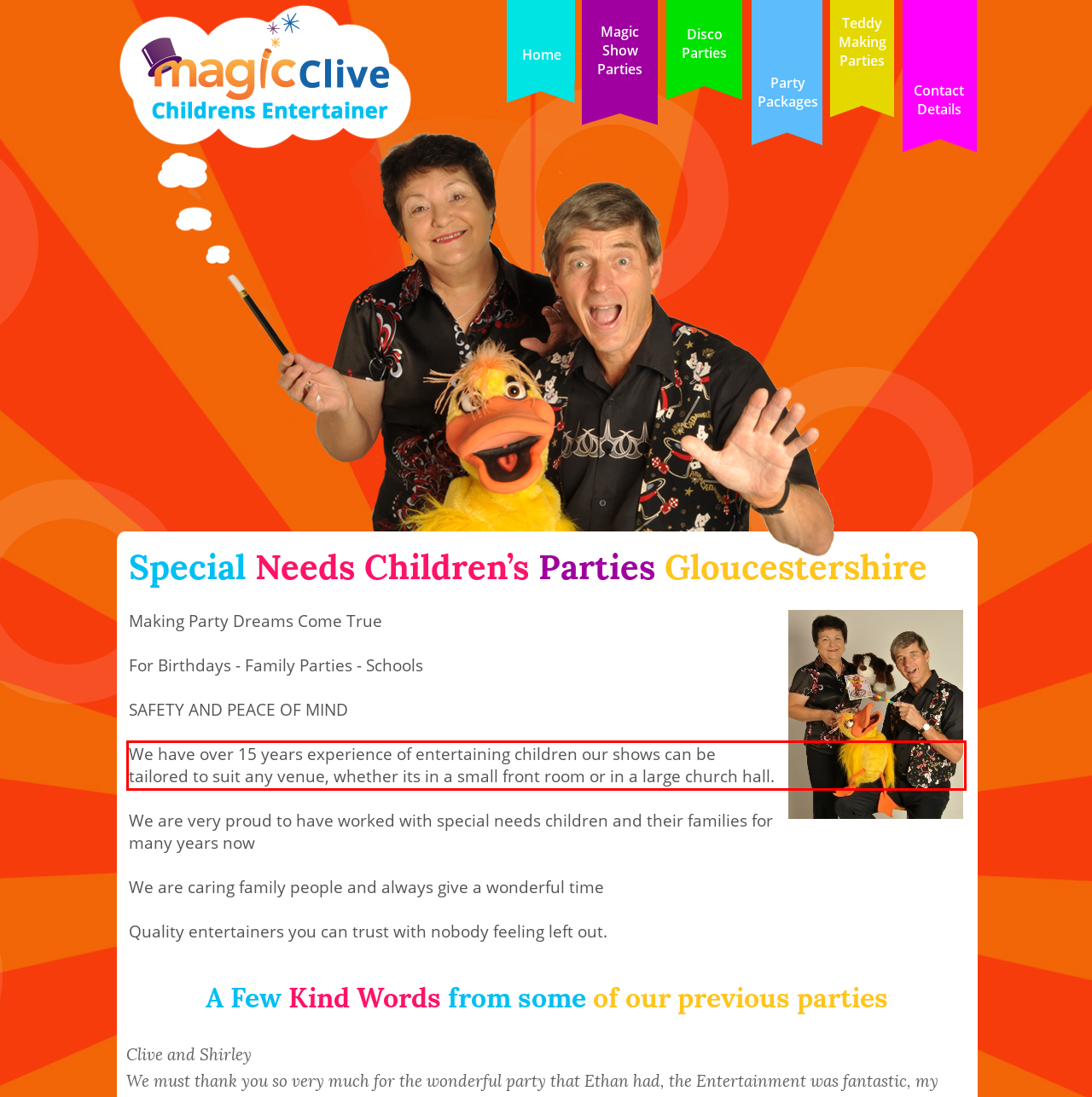You have a webpage screenshot with a red rectangle surrounding a UI element. Extract the text content from within this red bounding box.

We have over 15 years experience of entertaining children our shows can be tailored to suit any venue, whether its in a small front room or in a large church hall.